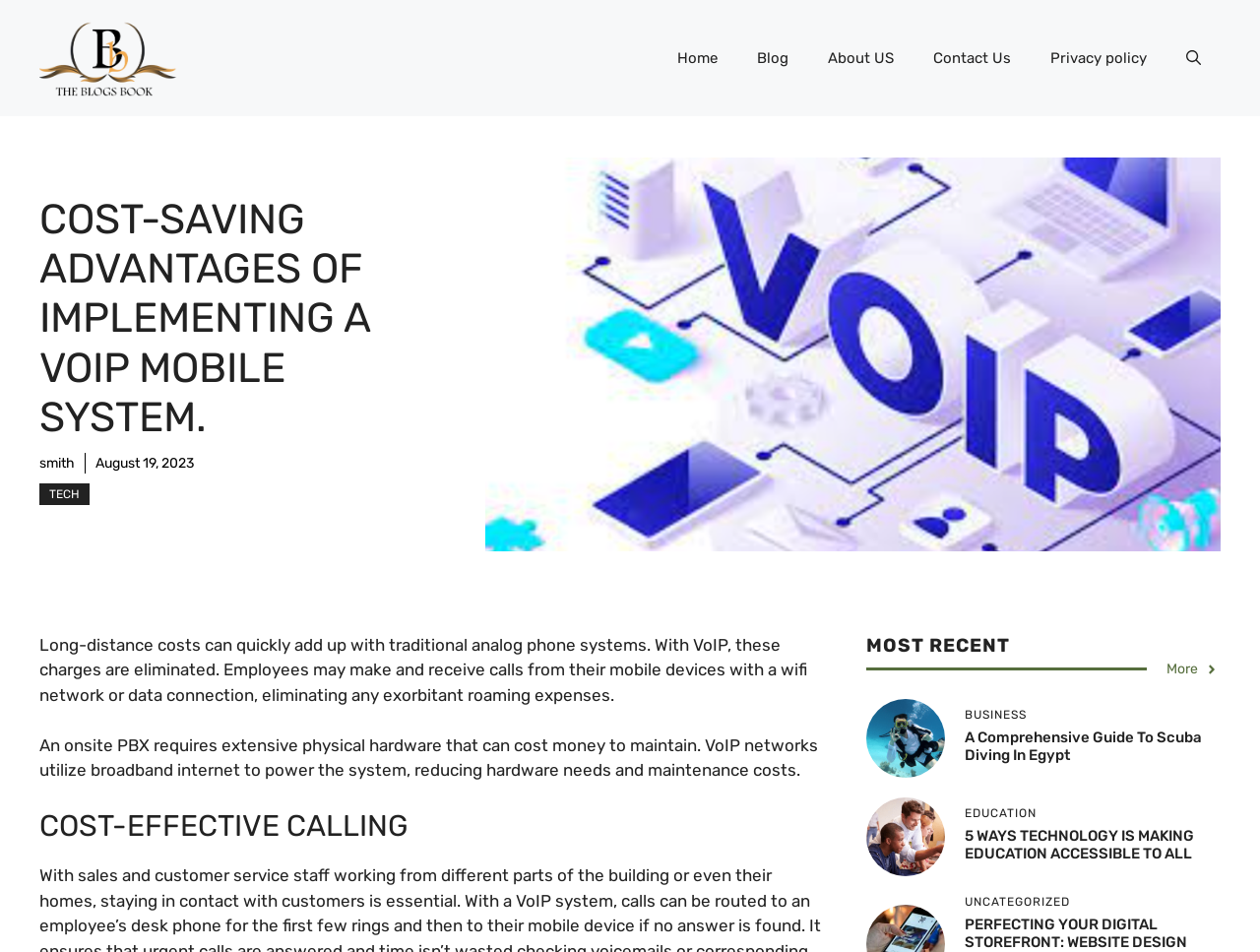How many navigation links are there? From the image, respond with a single word or brief phrase.

5